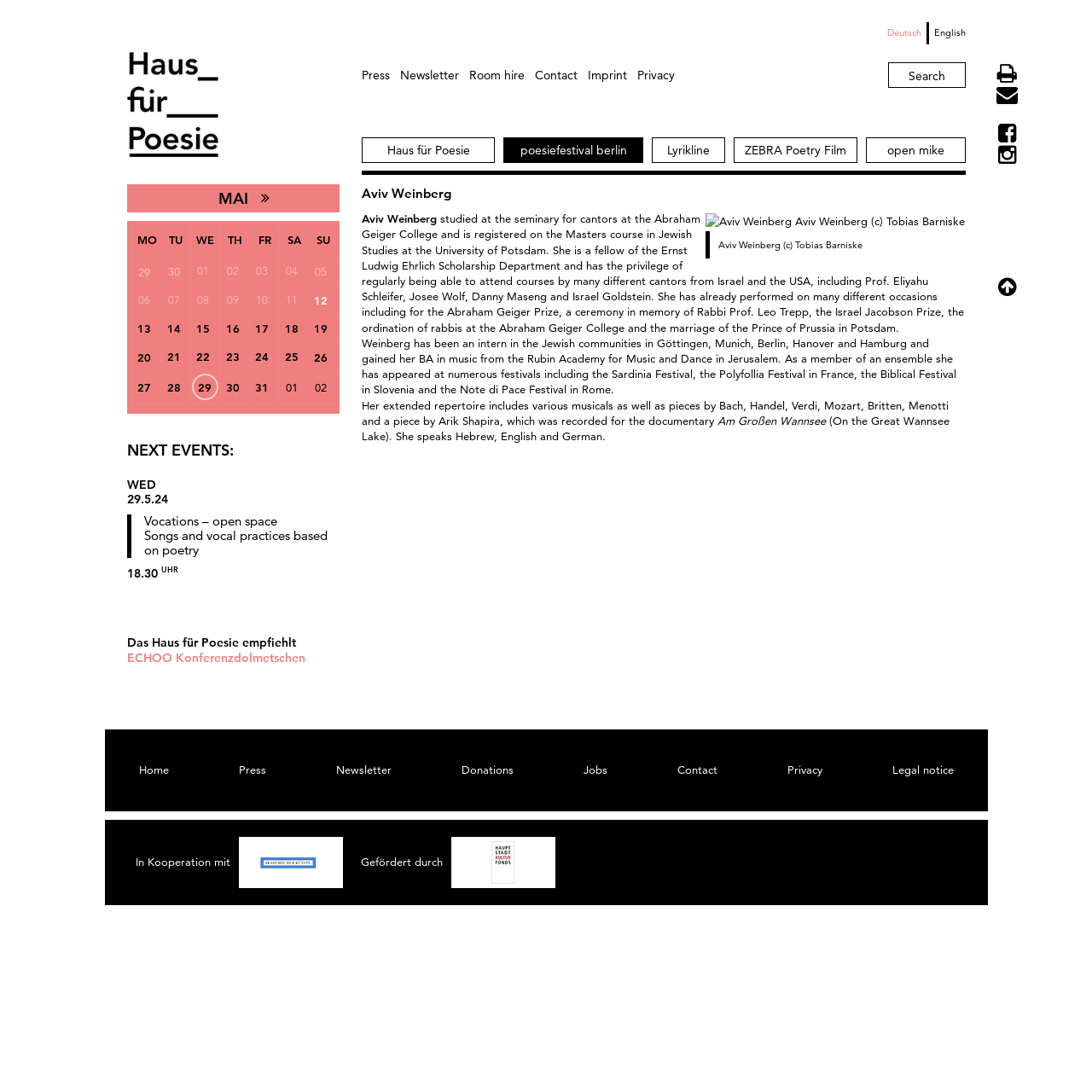Find the bounding box coordinates for the area that must be clicked to perform this action: "View artist information for 29".

[0.122, 0.236, 0.147, 0.261]